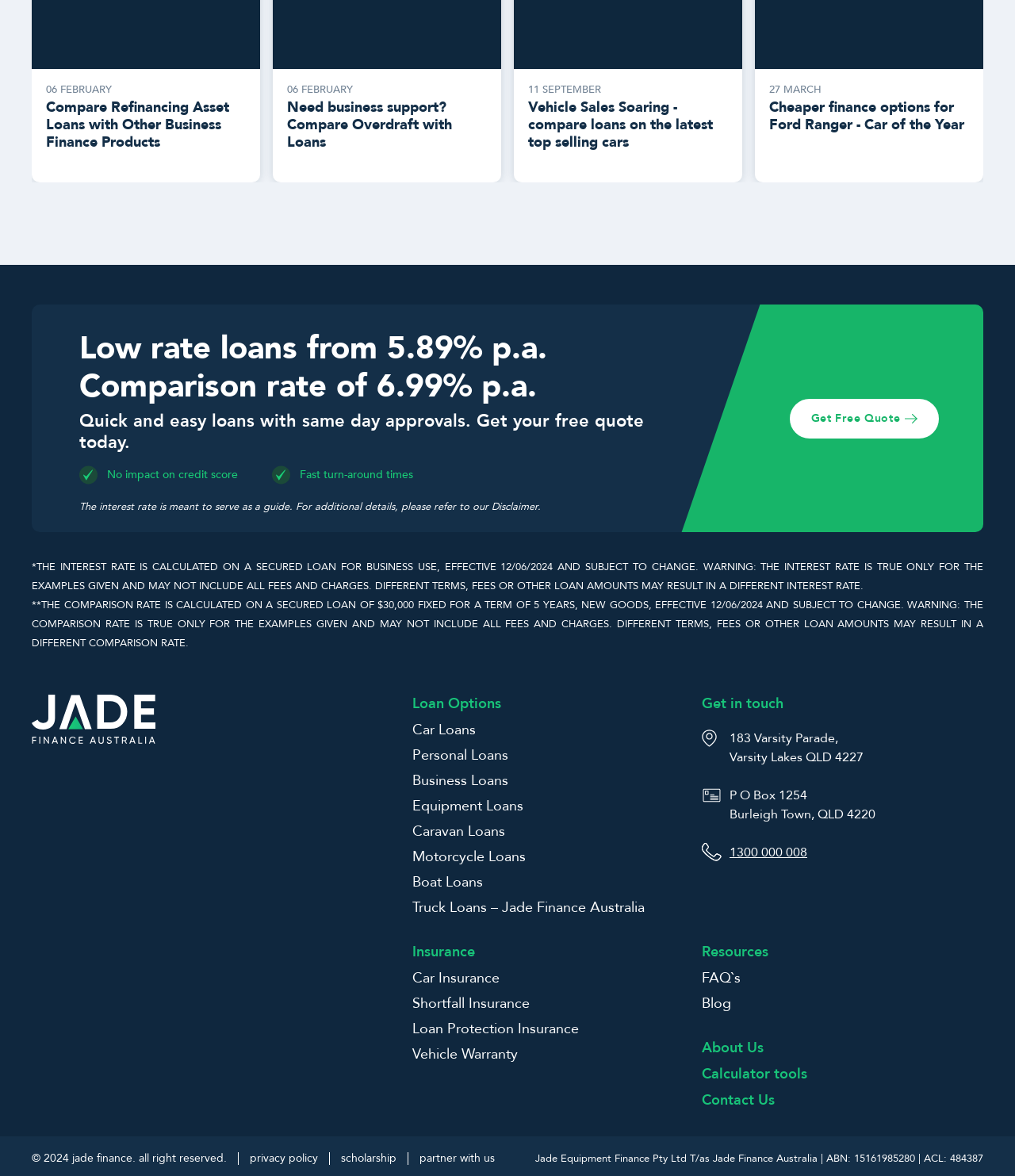What is the interest rate for business loans?
Please look at the screenshot and answer using one word or phrase.

6.99% p.a.